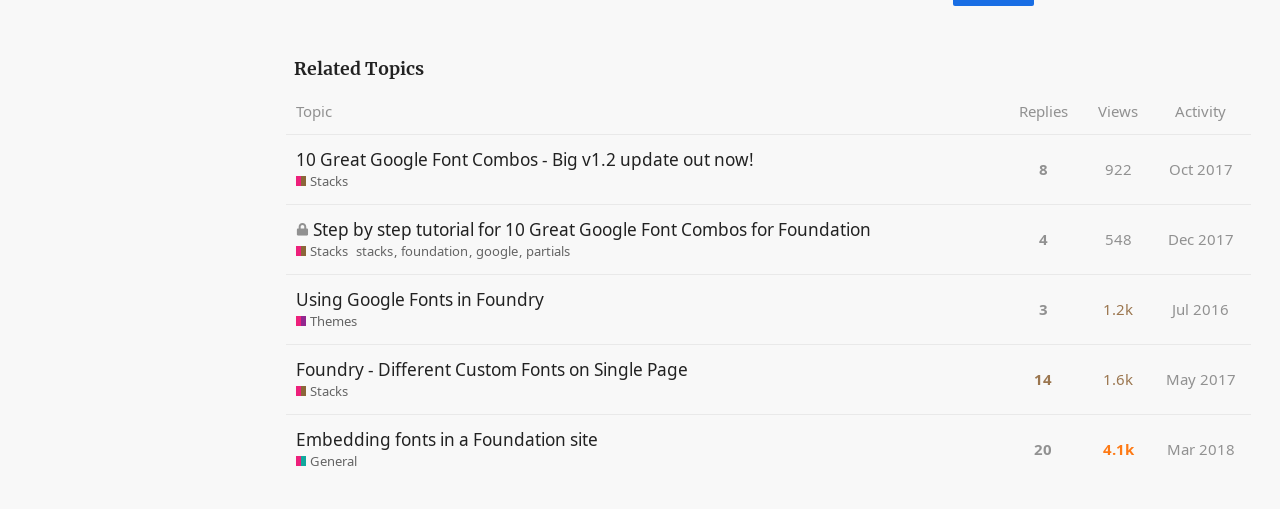Please find the bounding box for the UI element described by: "See also sign language memes".

None